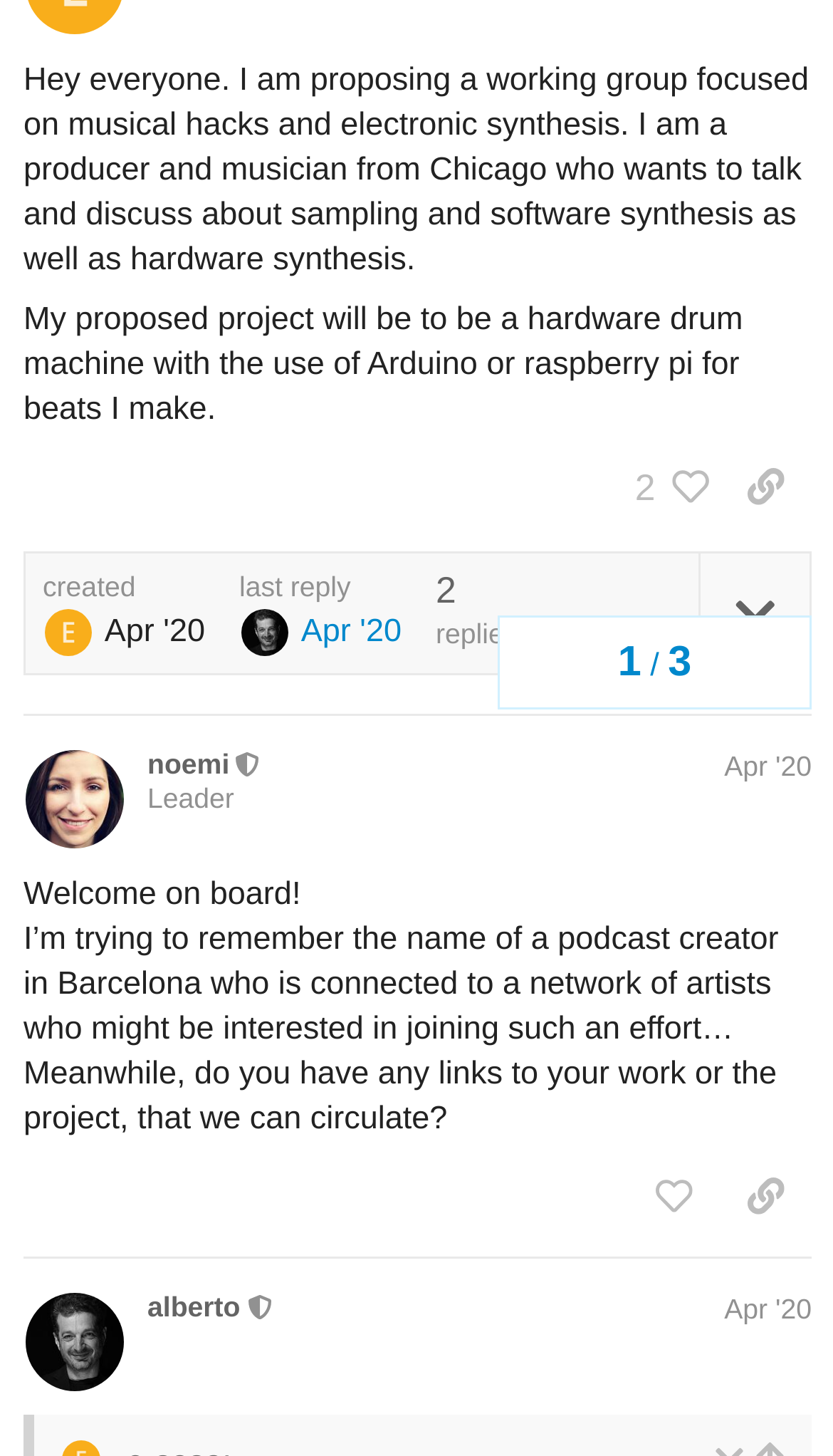Please find the bounding box coordinates in the format (top-left x, top-left y, bottom-right x, bottom-right y) for the given element description. Ensure the coordinates are floating point numbers between 0 and 1. Description: last replyApr '20

[0.287, 0.391, 0.482, 0.452]